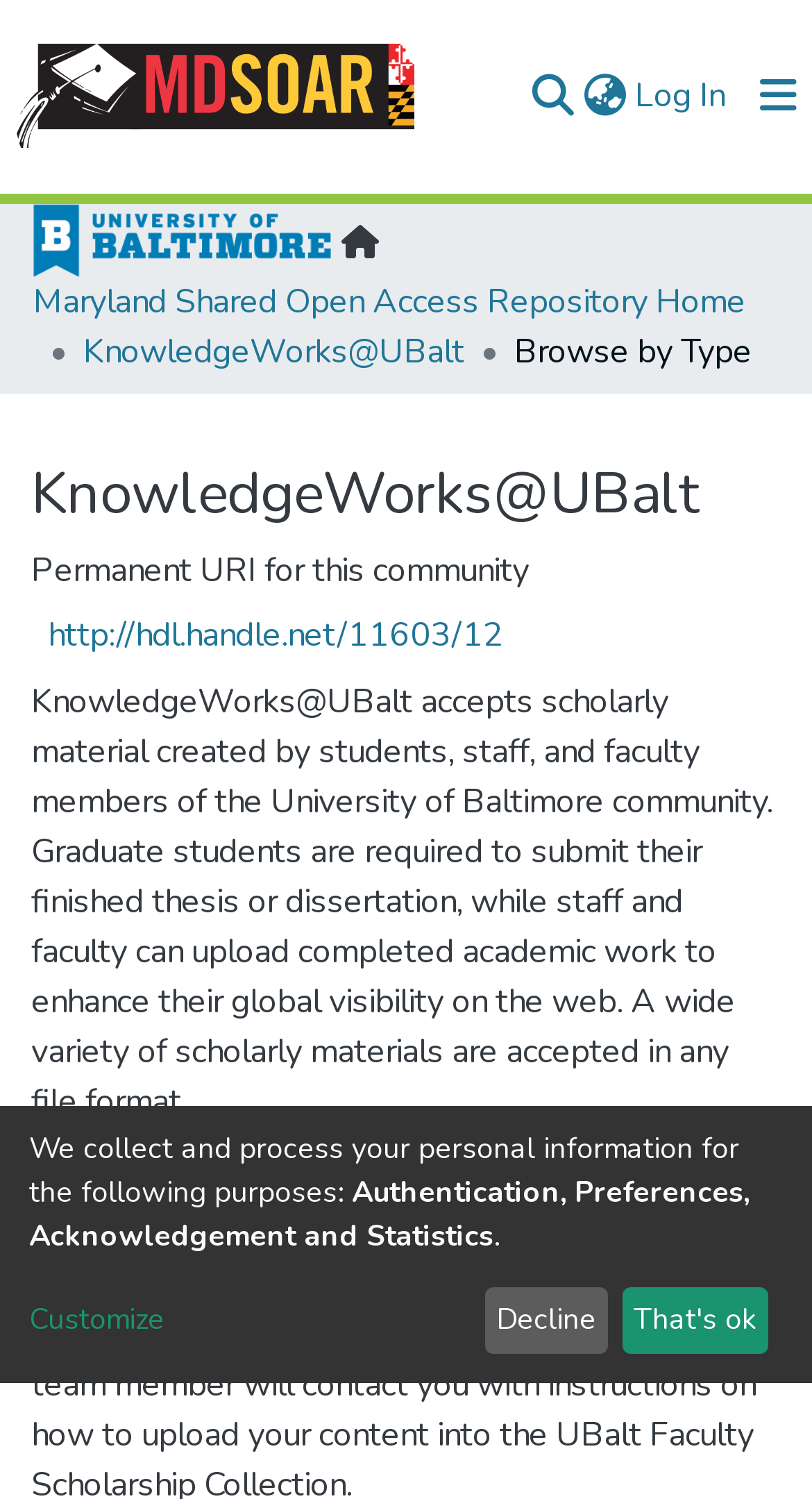Find the bounding box coordinates for the area you need to click to carry out the instruction: "Switch language". The coordinates should be four float numbers between 0 and 1, indicated as [left, top, right, bottom].

[0.713, 0.047, 0.777, 0.081]